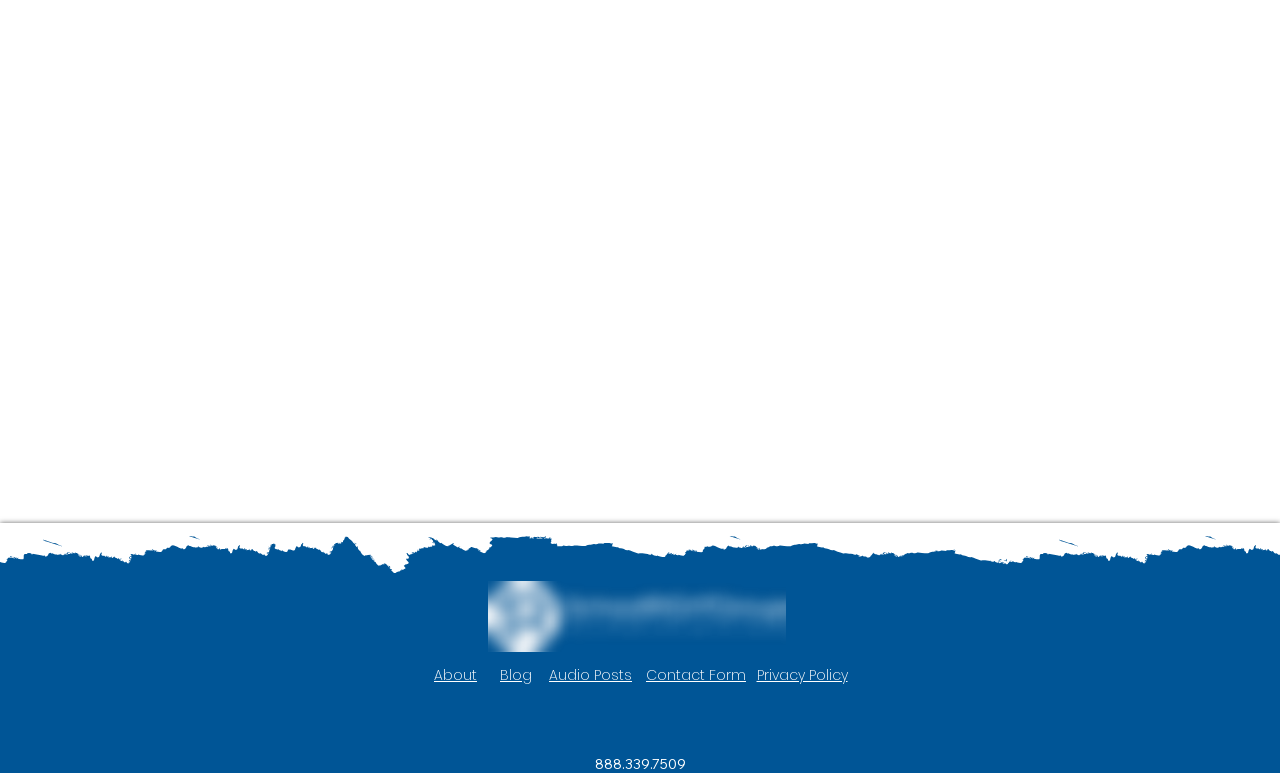What is the title of the book written by Dr. Toby A. Travis?
Please provide a single word or phrase answer based on the image.

“TrustED: The Bridge to School Improvement”